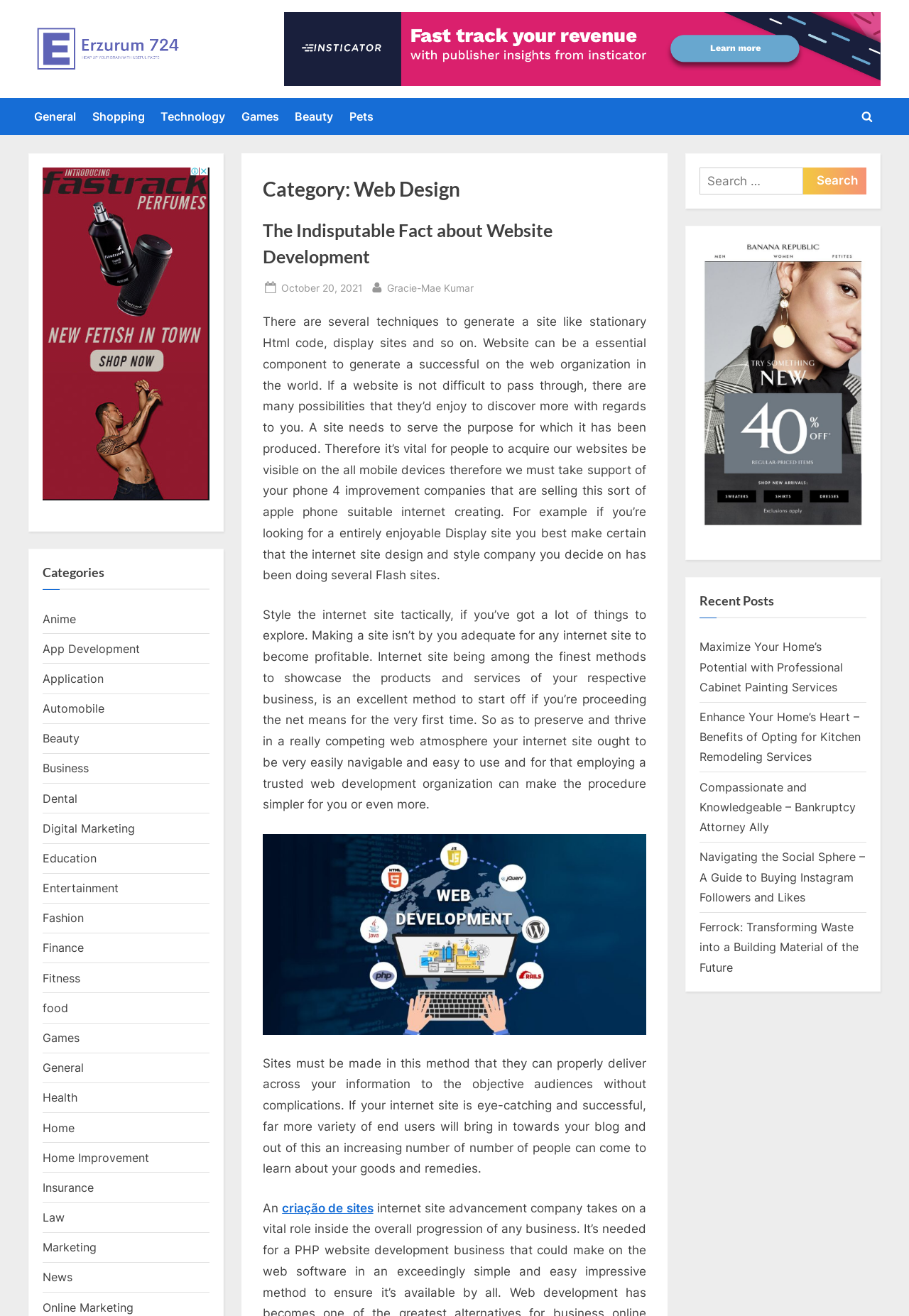Locate the bounding box coordinates of the clickable area to execute the instruction: "Read the 'The Indisputable Fact about Website Development' article". Provide the coordinates as four float numbers between 0 and 1, represented as [left, top, right, bottom].

[0.289, 0.167, 0.608, 0.203]